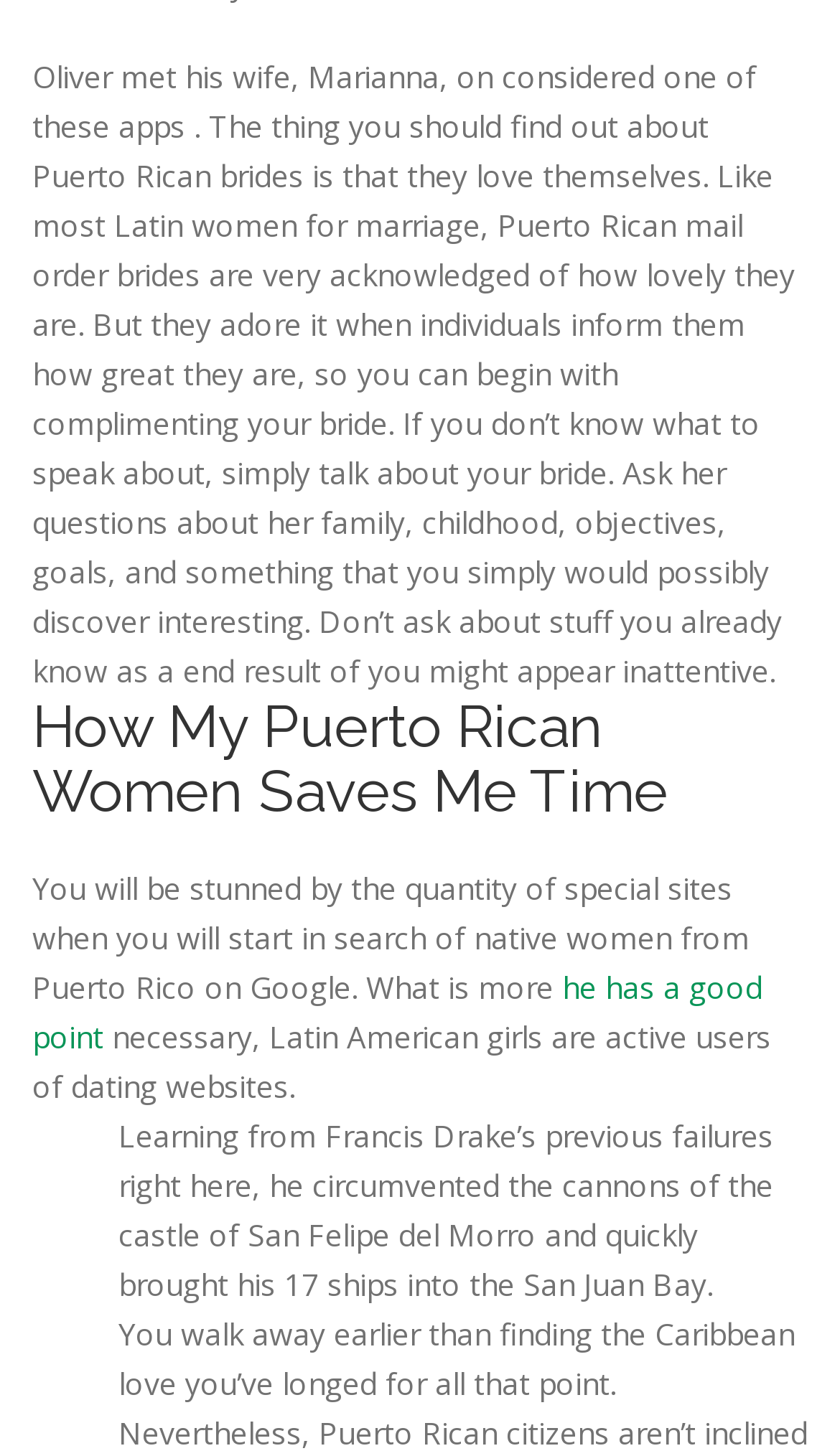What is the context of Francis Drake's failure?
Please provide a single word or phrase as your answer based on the image.

Circumnavigating San Felipe del Morro